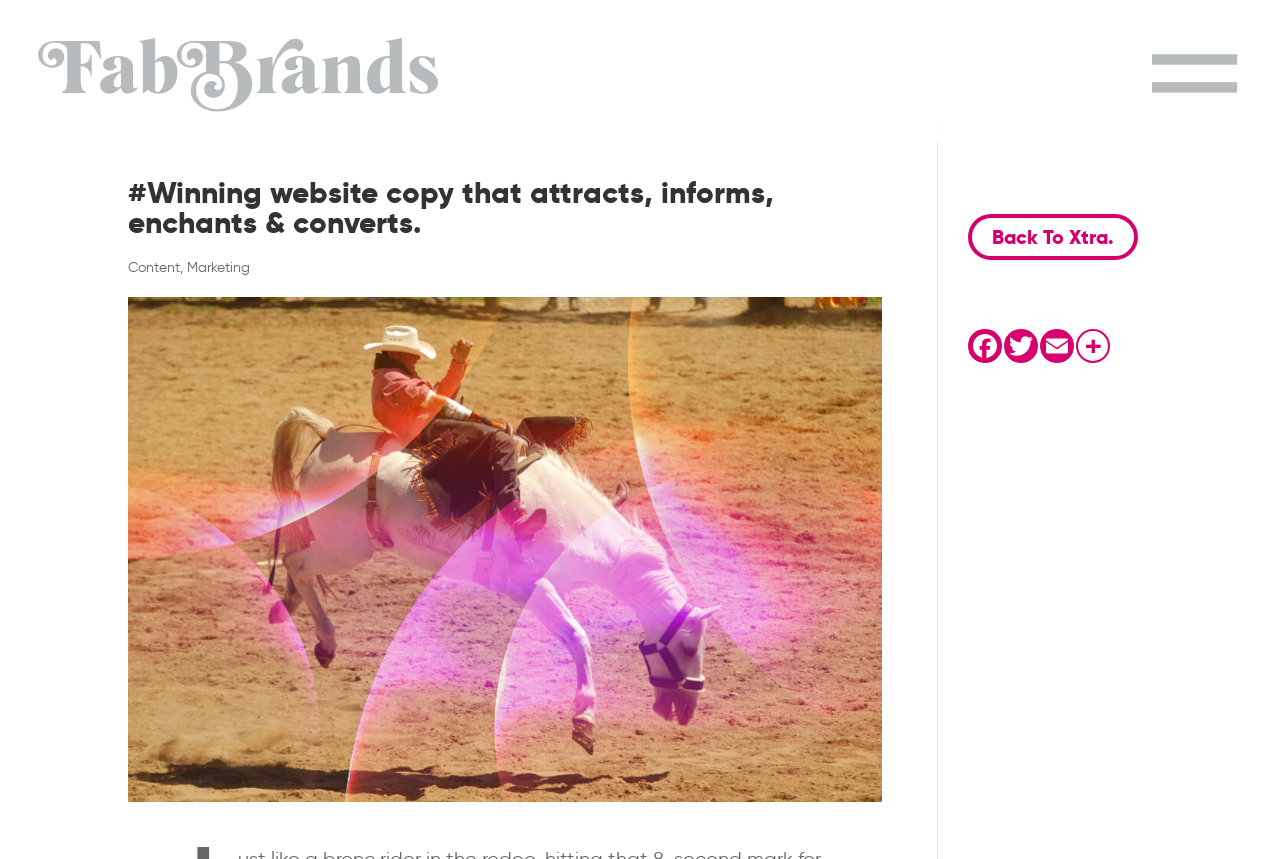How many social media links are present on this webpage?
Answer the question with a single word or phrase, referring to the image.

3